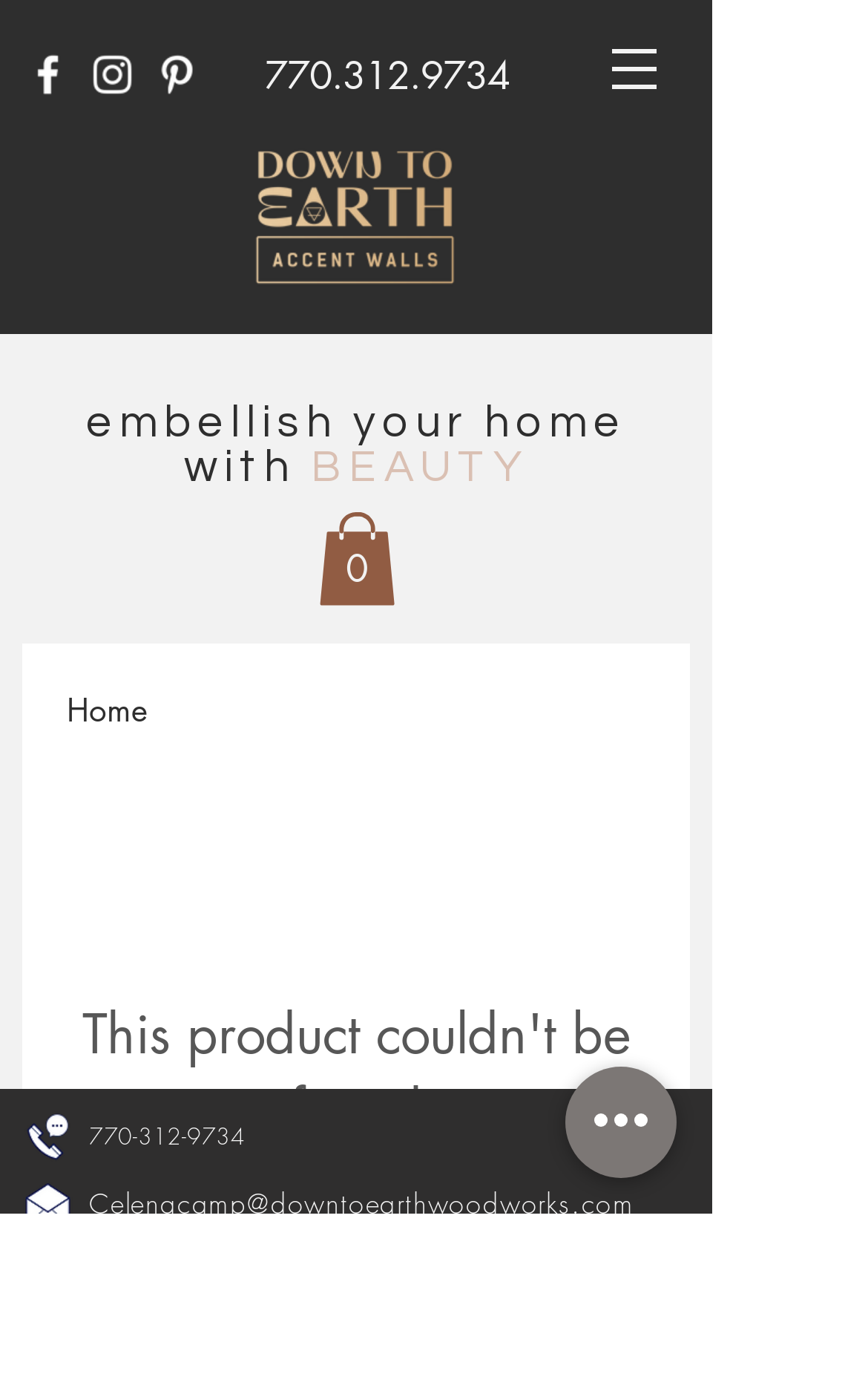Find the bounding box coordinates of the area to click in order to follow the instruction: "Request a consultation".

[0.026, 0.9, 0.438, 0.943]